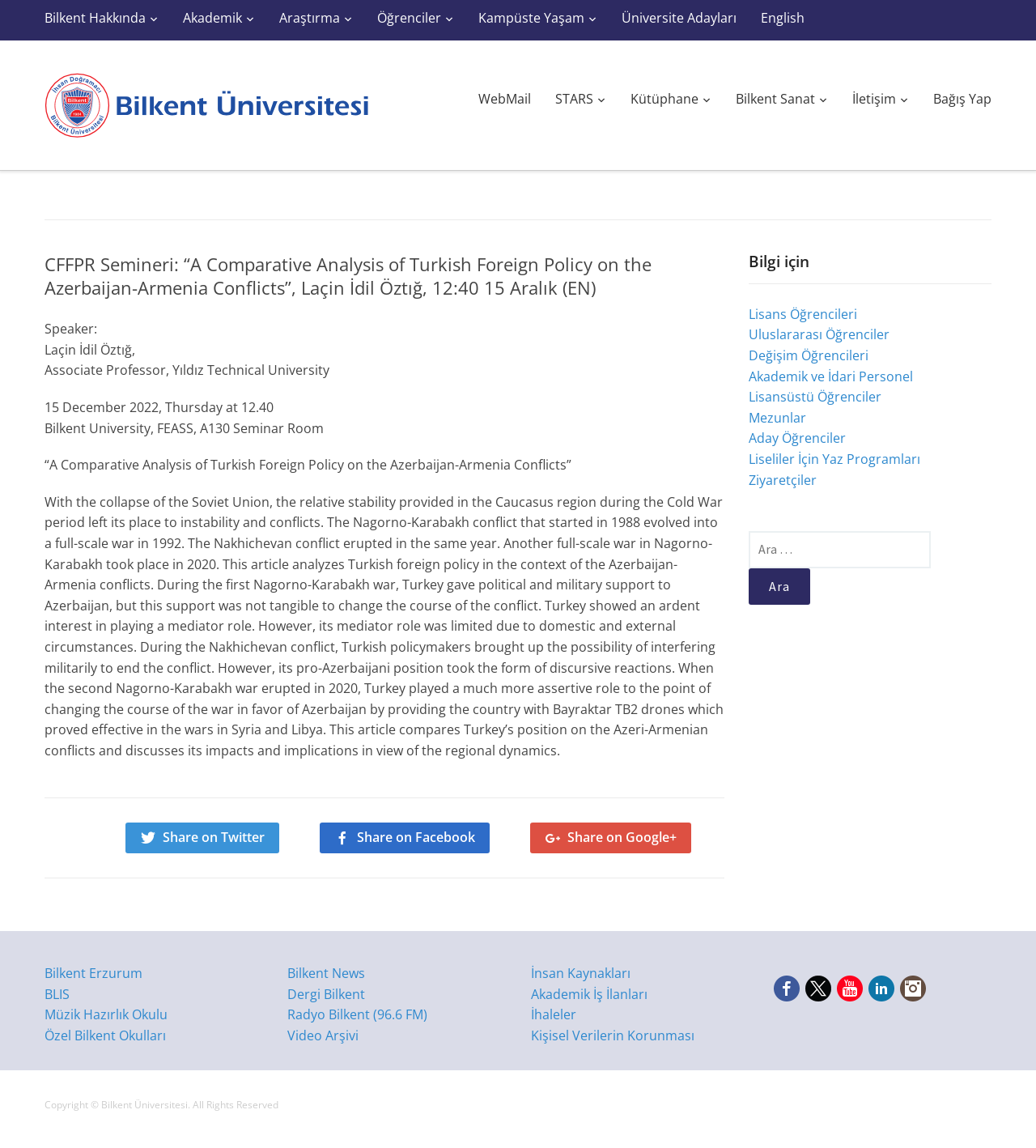Kindly determine the bounding box coordinates of the area that needs to be clicked to fulfill this instruction: "visit library".

None